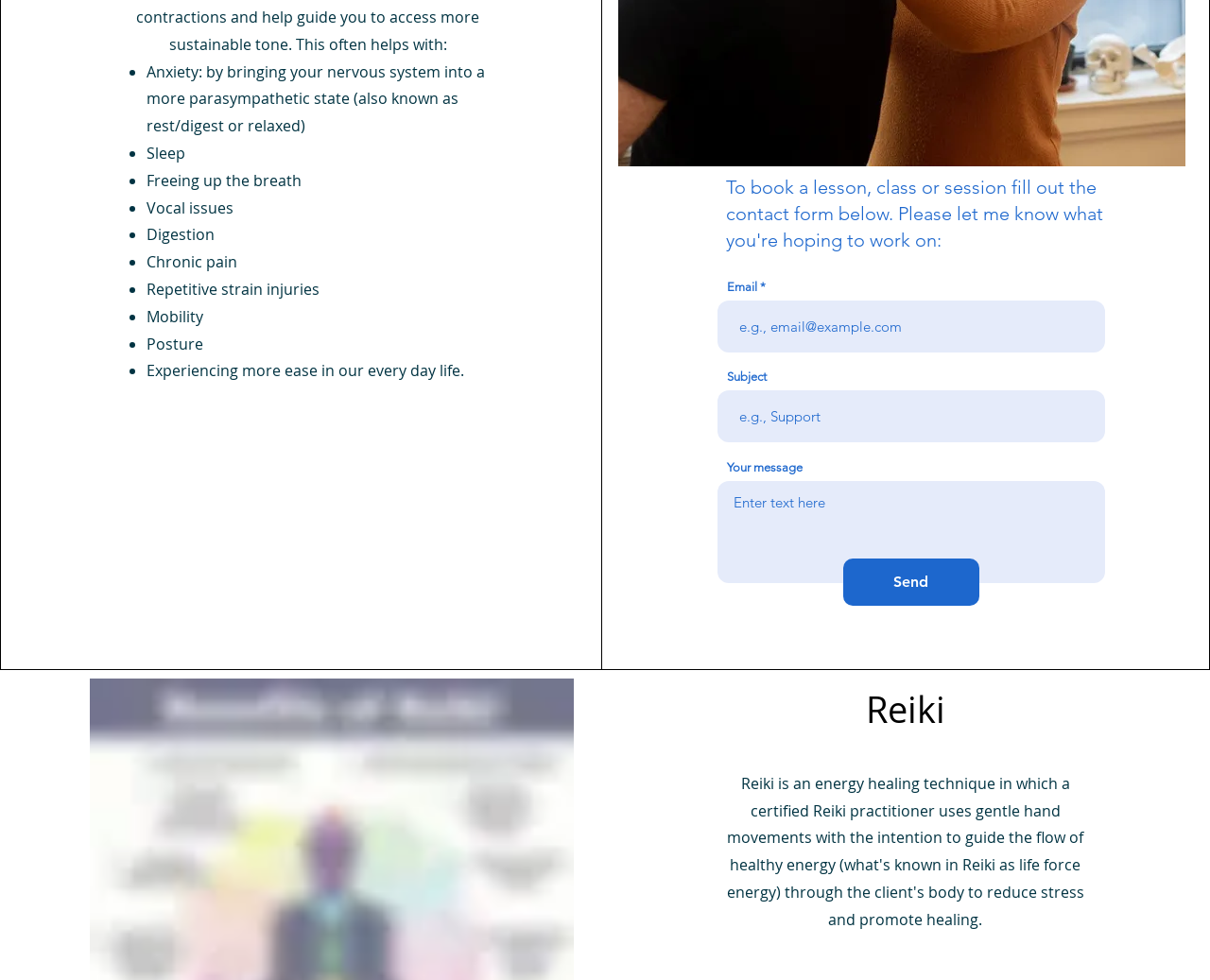How many fields are in the contact form?
Look at the image and construct a detailed response to the question.

The contact form has four fields: Email, Subject, Your message, and a Send button.